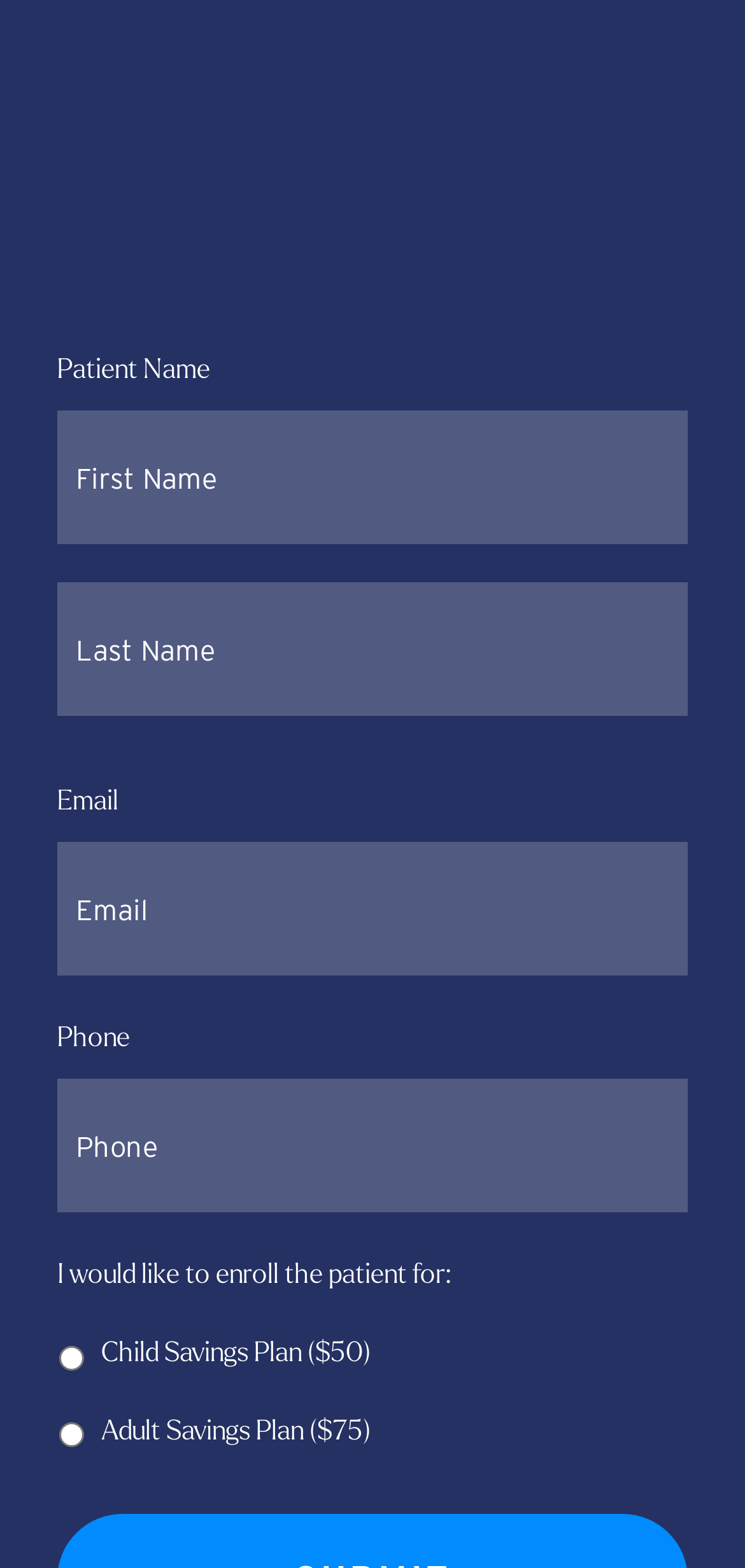What is the highest price mentioned?
Respond to the question with a single word or phrase according to the image.

$75